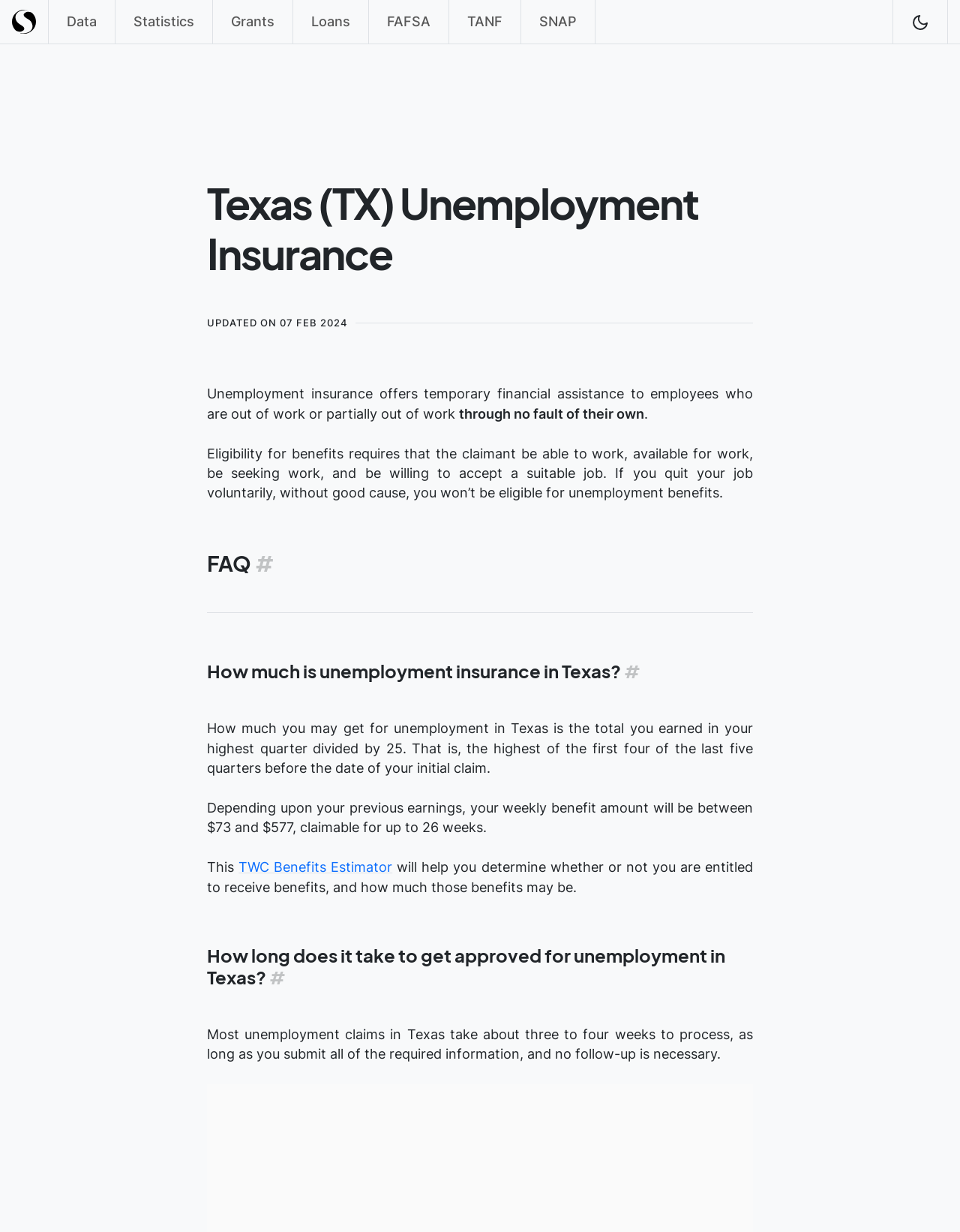Please identify the bounding box coordinates of the element's region that needs to be clicked to fulfill the following instruction: "Estimate your benefits with TWC Benefits Estimator". The bounding box coordinates should consist of four float numbers between 0 and 1, i.e., [left, top, right, bottom].

[0.248, 0.698, 0.409, 0.71]